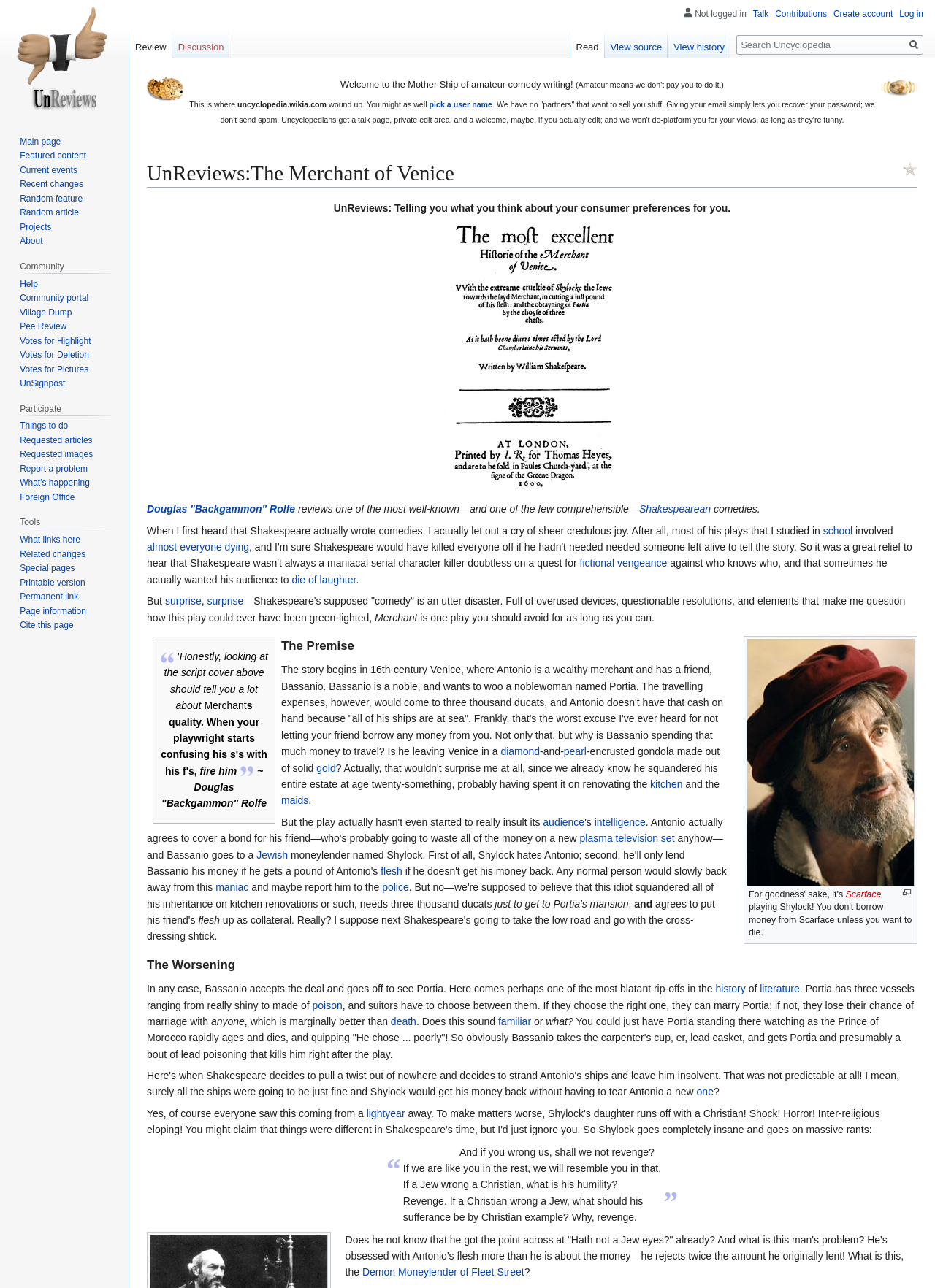What is the name of the noblewoman Bassanio wants to woo?
Please analyze the image and answer the question with as much detail as possible.

The text states that 'Bassanio is a noble, and wants to woo a noblewoman named Portia.'